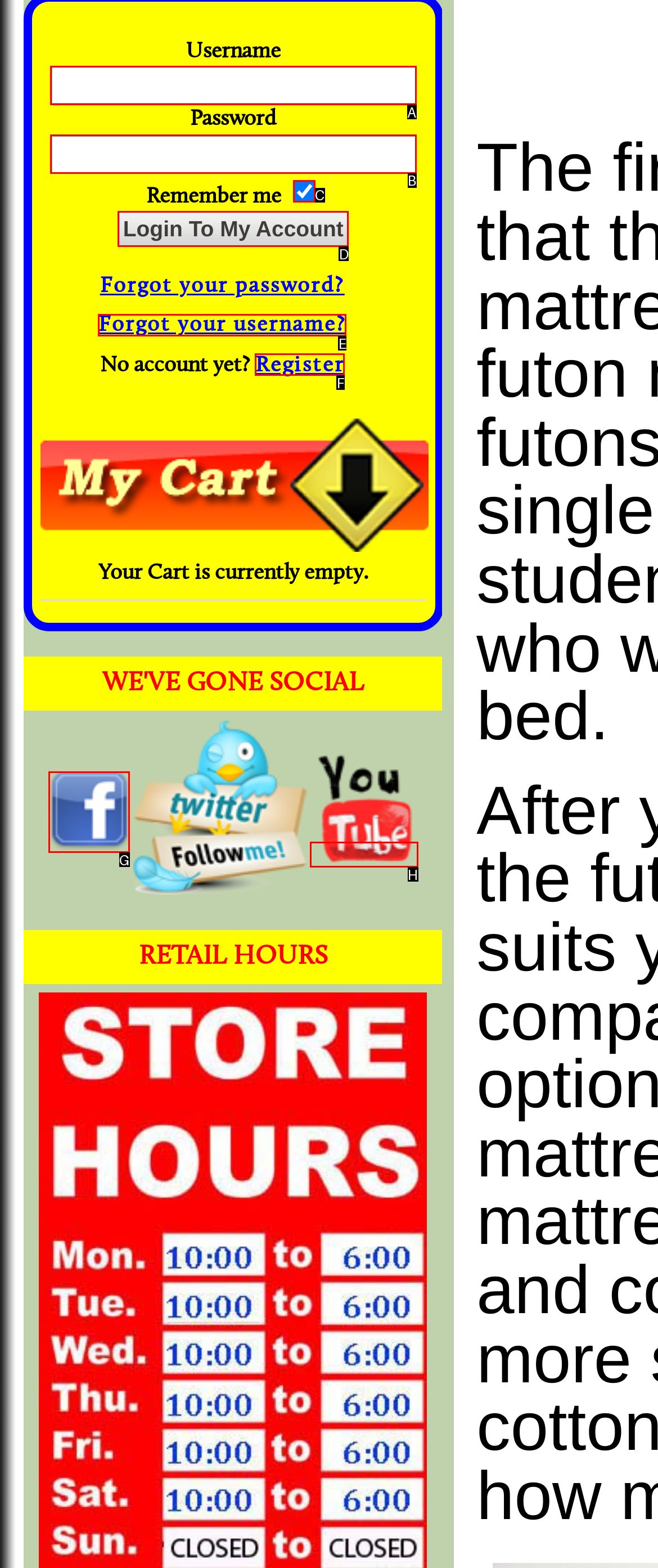Identify the HTML element that corresponds to the following description: alt="Cainsbedding youtube logo". Provide the letter of the correct option from the presented choices.

H